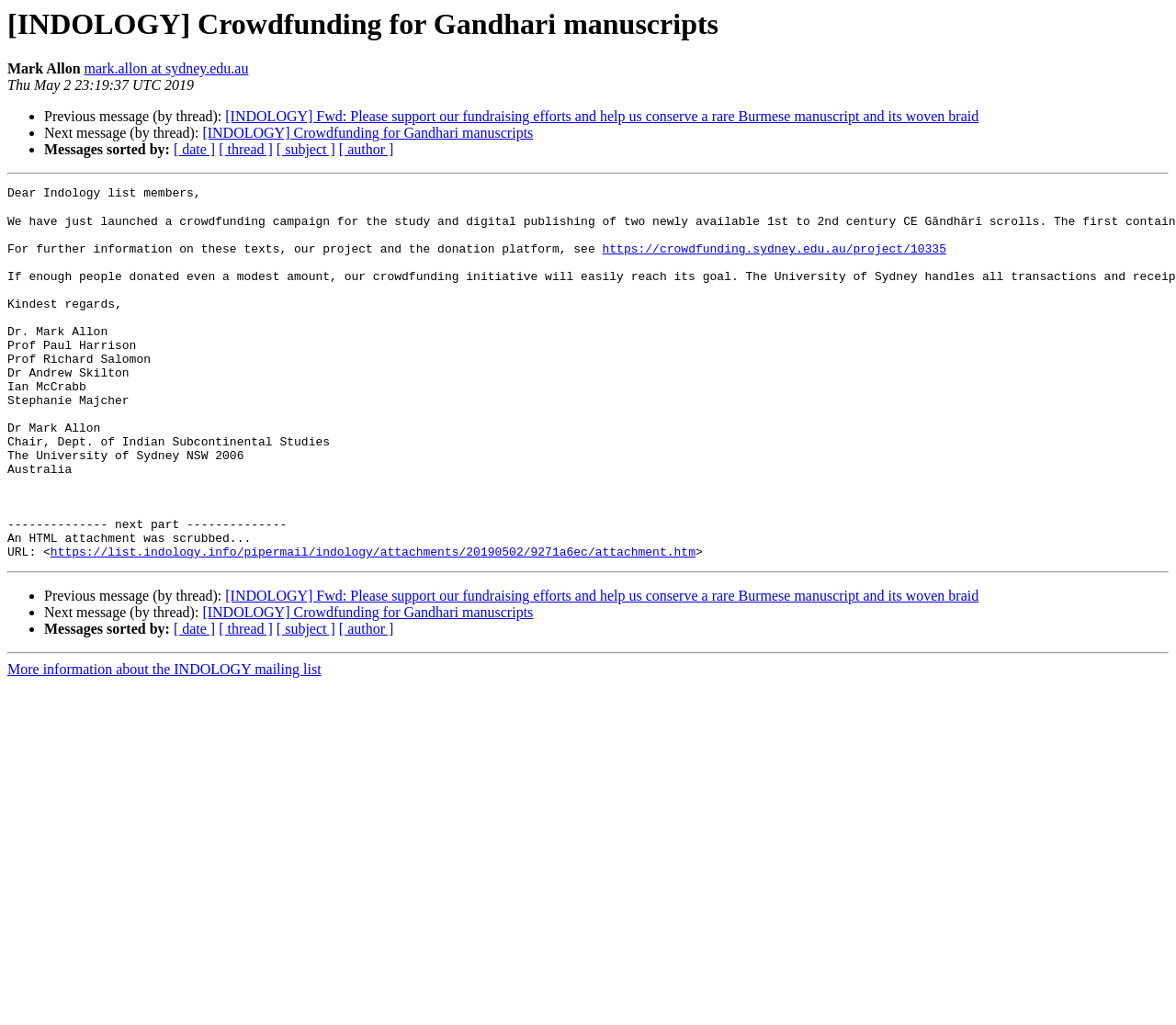Give a complete and precise description of the webpage's appearance.

This webpage appears to be an archived email thread from the INDOLOGY mailing list. At the top, there is a heading that reads "[INDOLOGY] Crowdfunding for Gandhari manuscripts". Below this heading, there is a line of text that displays the sender's name, "Mark Allon", and their email address, "mark.allon at sydney.edu.au". The date and time of the email, "Thu May 2 23:19:37 UTC 2019", is also shown.

The main content of the webpage is divided into sections by horizontal separators. The first section contains a list of links to previous and next messages in the thread, as well as options to sort messages by date, thread, subject, or author.

Below this section, there is a link to a crowdfunding project for Gandhari manuscripts, hosted on the University of Sydney's website. Next to this link, there is another link to an attachment related to the email thread.

The webpage then repeats the same structure as the first section, with another list of links to previous and next messages in the thread, as well as options to sort messages by date, thread, subject, or author.

At the bottom of the webpage, there is a link to more information about the INDOLOGY mailing list.